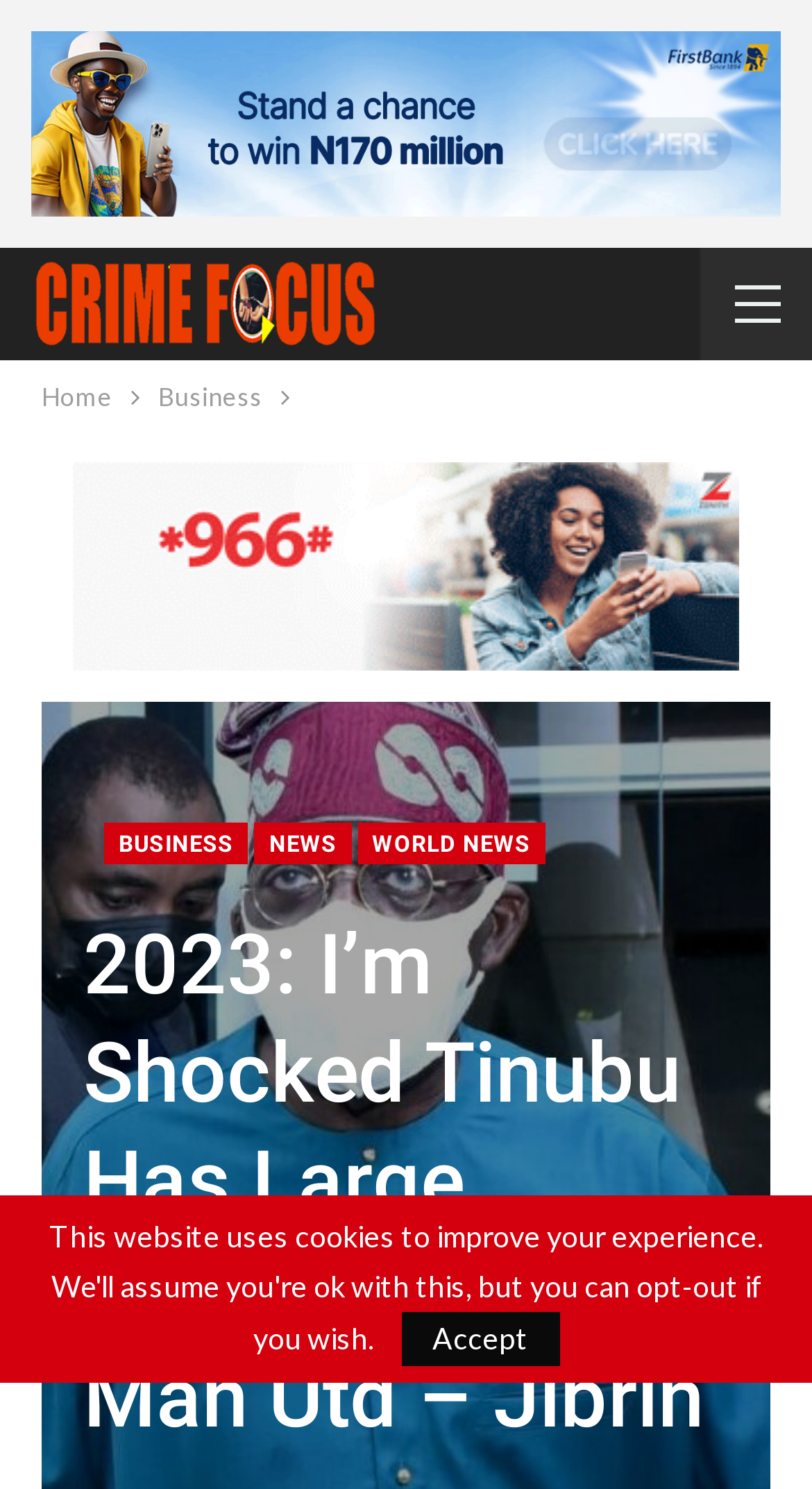Bounding box coordinates are to be given in the format (top-left x, top-left y, bottom-right x, bottom-right y). All values must be floating point numbers between 0 and 1. Provide the bounding box coordinate for the UI element described as: News

[0.313, 0.553, 0.433, 0.581]